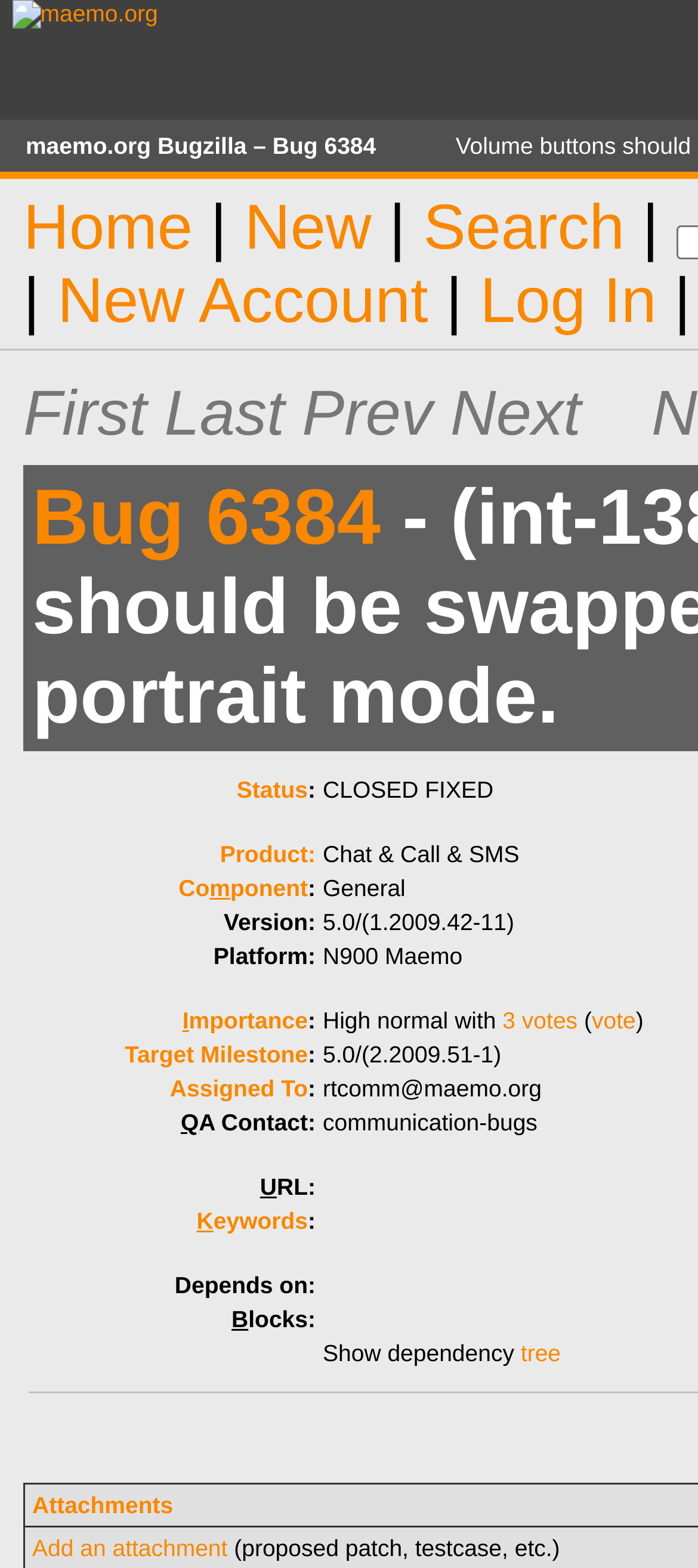Locate the bounding box coordinates of the element that should be clicked to execute the following instruction: "Click the 'Who We Are' link".

None